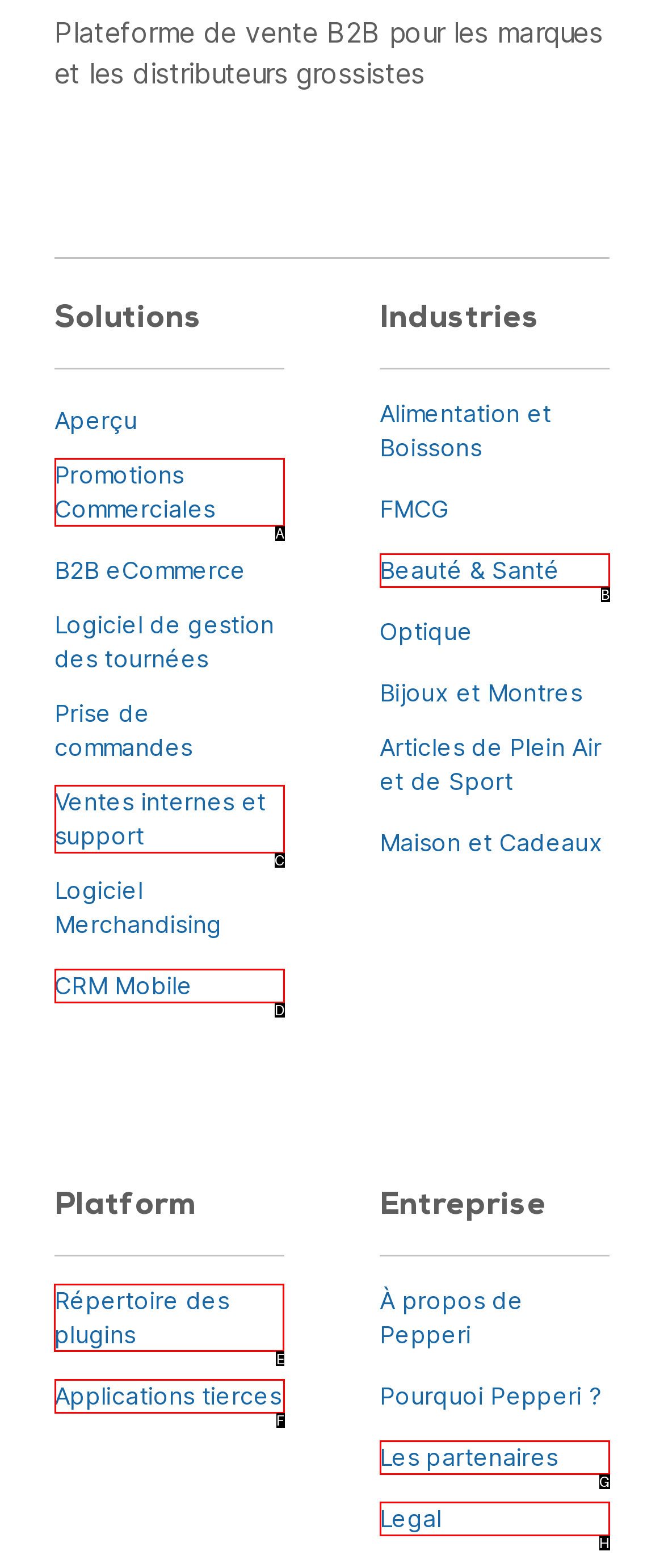Select the HTML element that needs to be clicked to perform the task: Discover Répertoire des plugins. Reply with the letter of the chosen option.

E